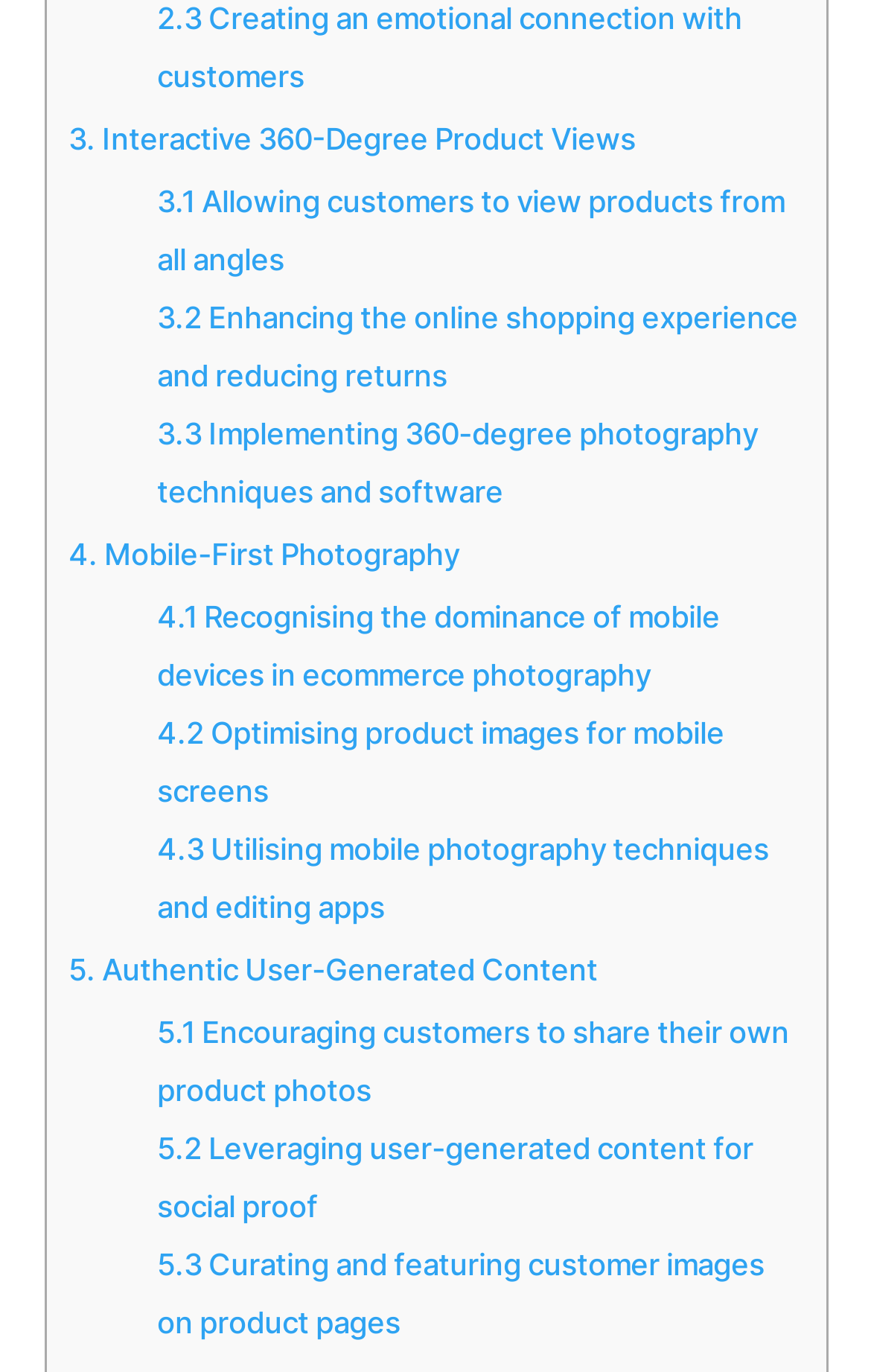Look at the image and answer the question in detail:
Why is mobile-first photography important?

The link '4.1 Recognising the dominance of mobile devices in ecommerce photography' suggests that mobile-first photography is important because of the dominance of mobile devices in ecommerce, implying that most customers shop online using their mobile devices.